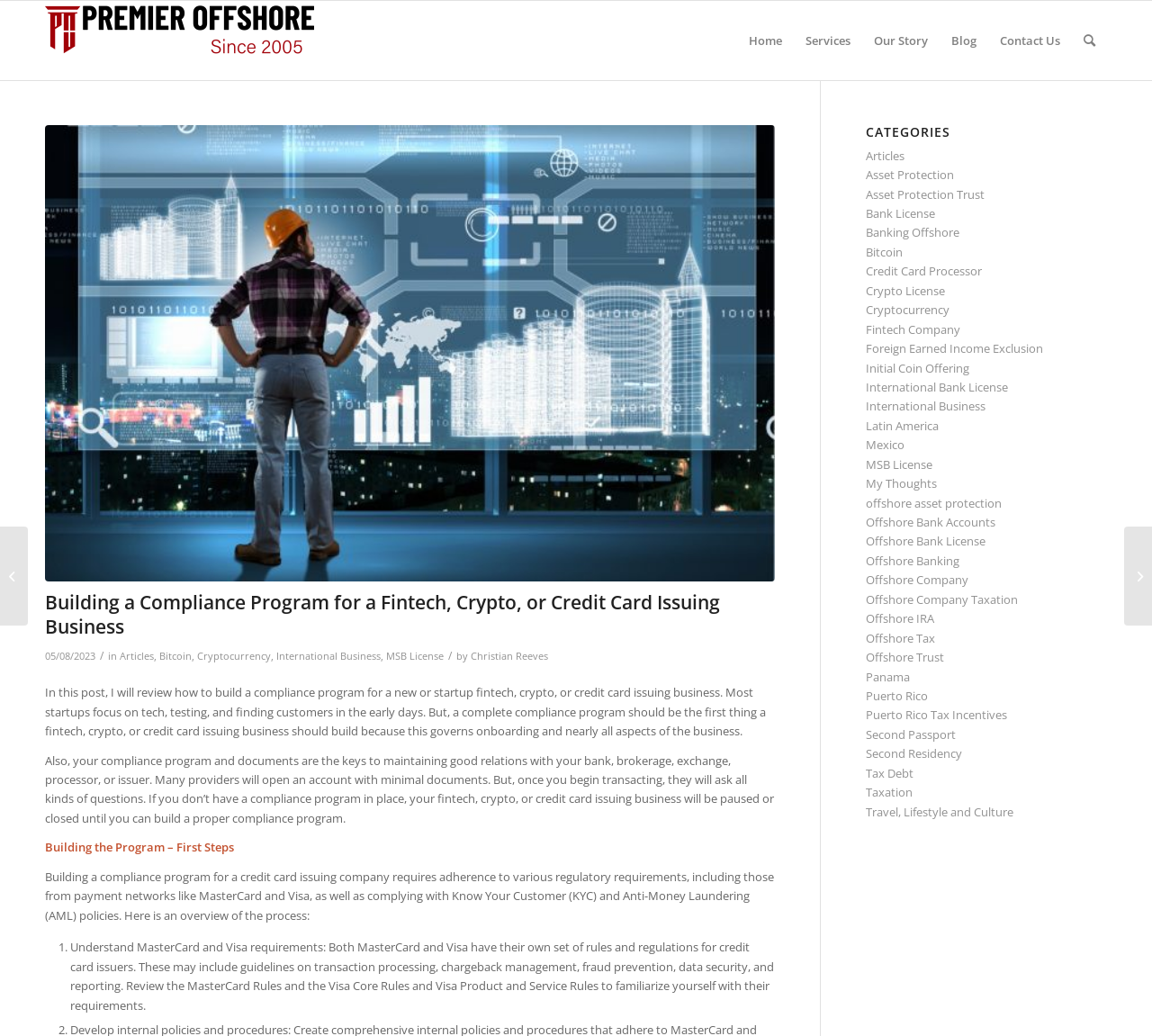Please answer the following question using a single word or phrase: 
How many categories are listed on the webpage?

23